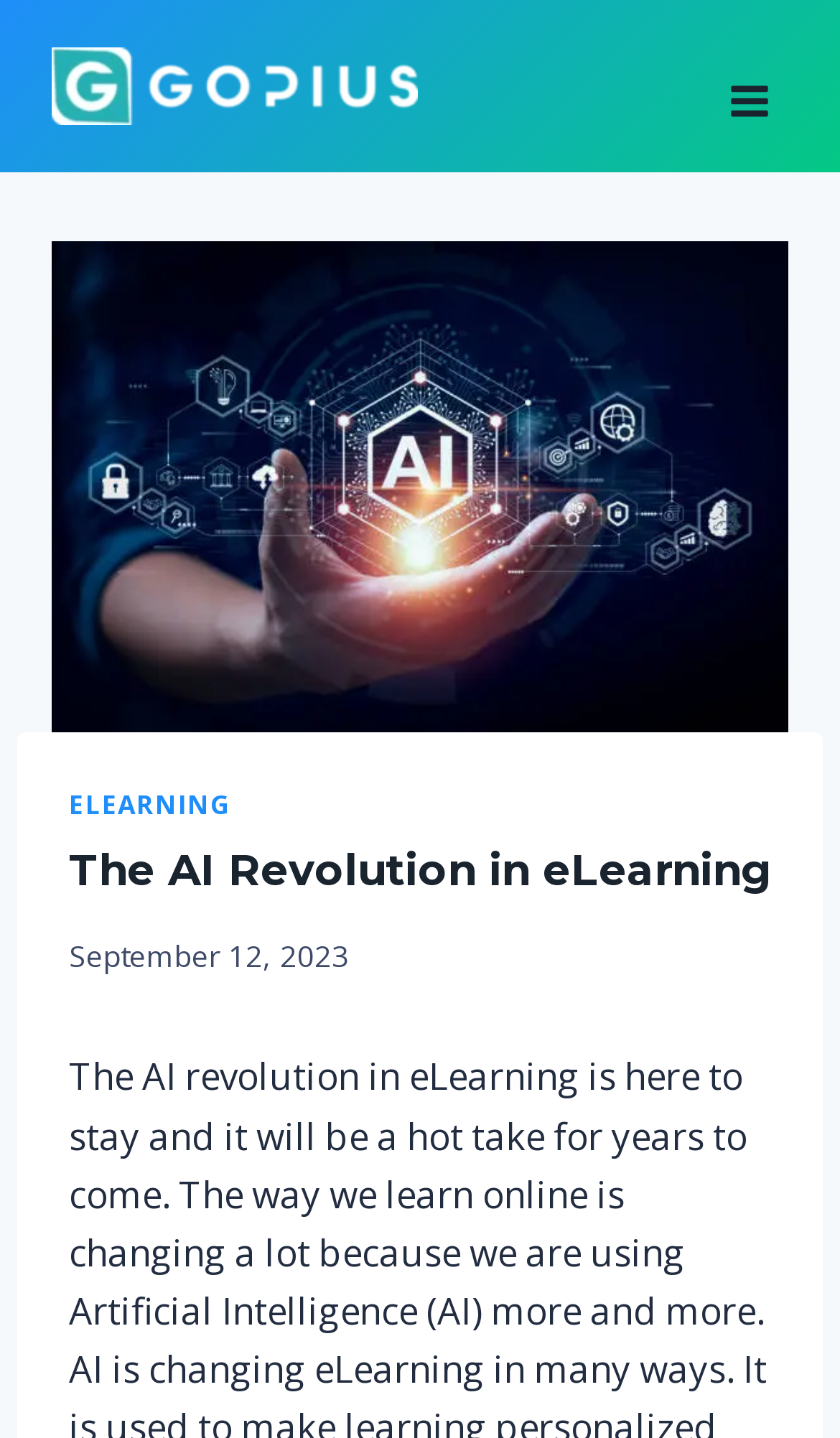What is the primary heading on this webpage?

The AI Revolution in eLearning